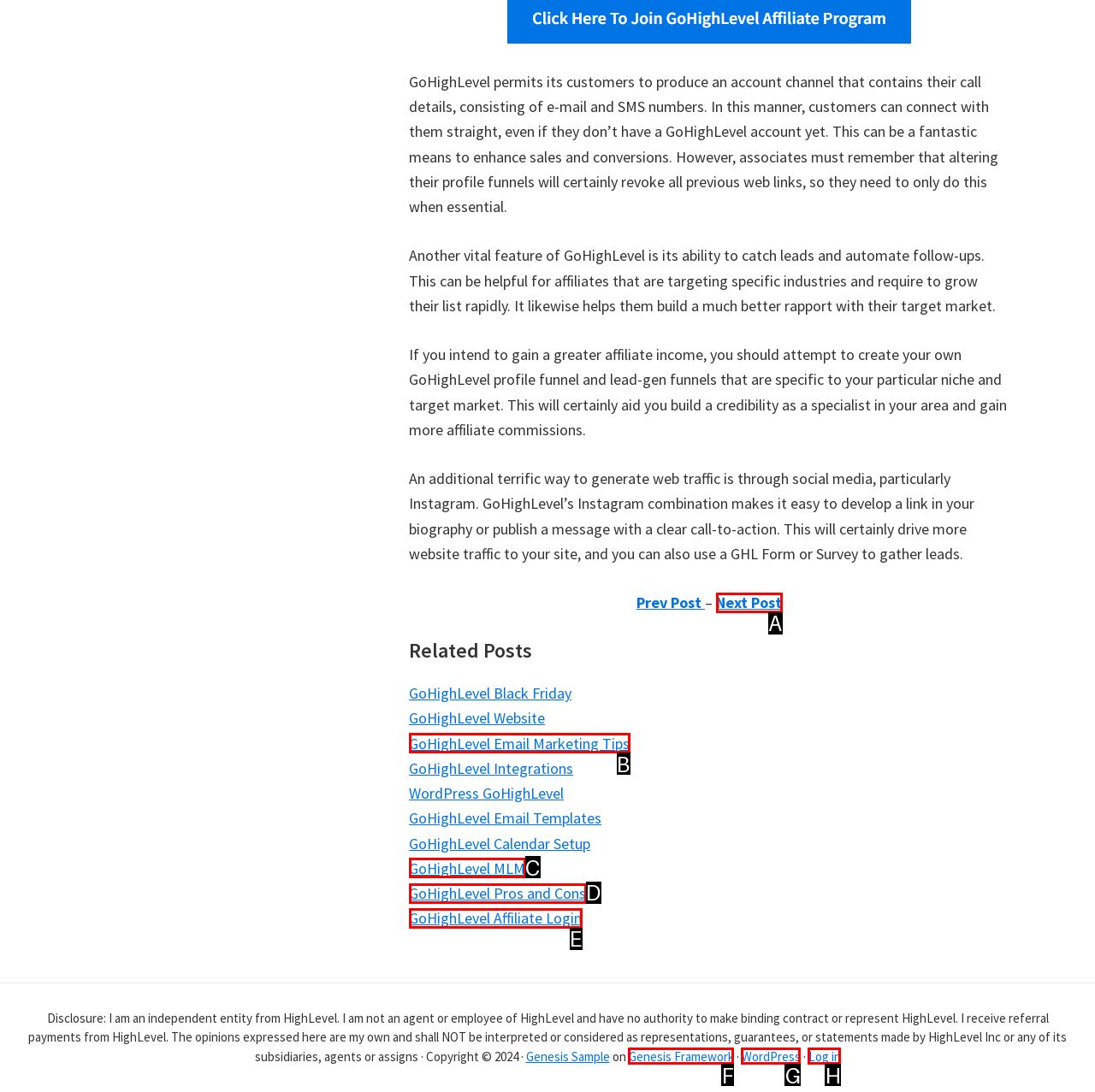Based on the description: WordPress, select the HTML element that best fits. Reply with the letter of the correct choice from the options given.

G